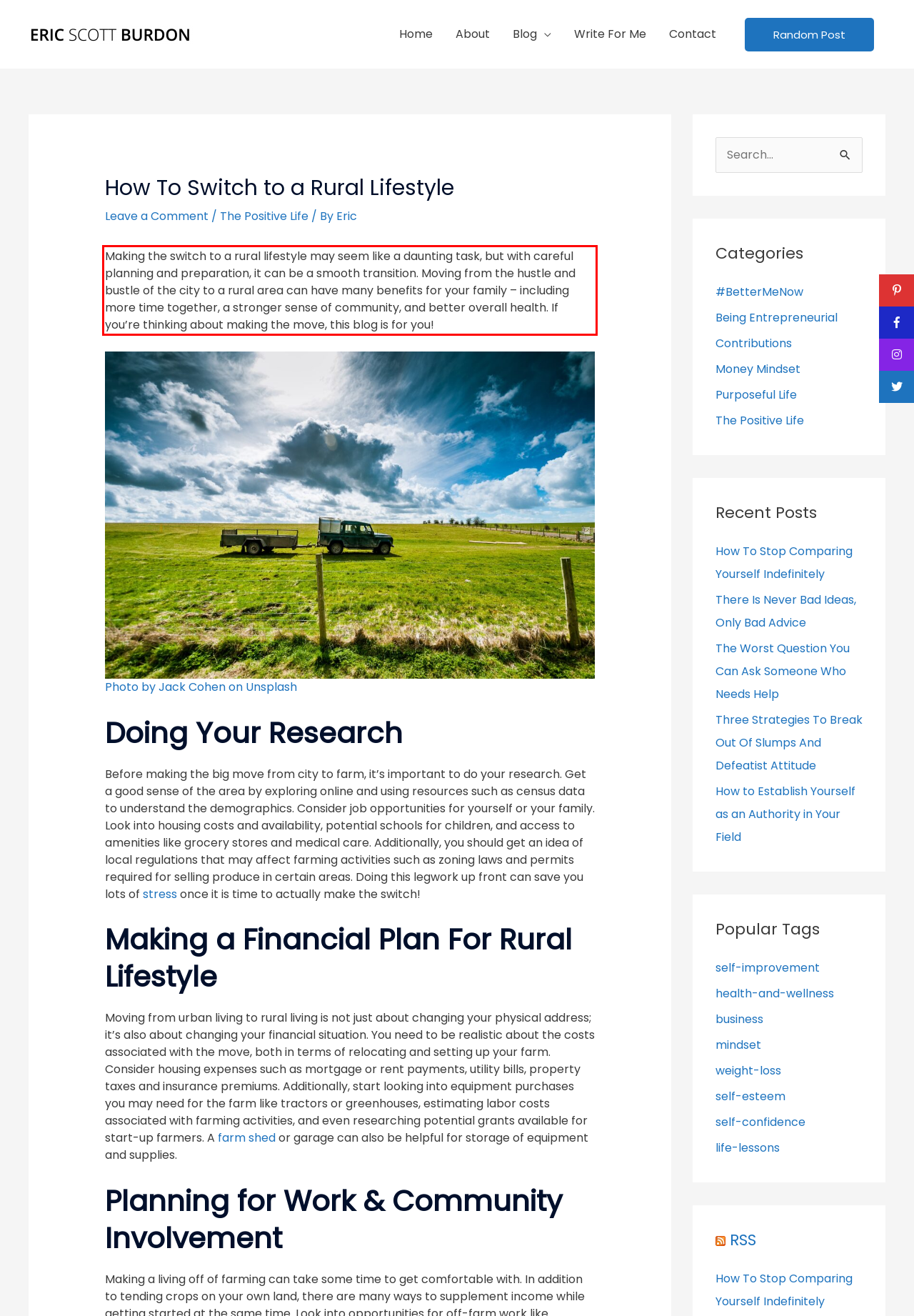Please recognize and transcribe the text located inside the red bounding box in the webpage image.

Making the switch to a rural lifestyle may seem like a daunting task, but with careful planning and preparation, it can be a smooth transition. Moving from the hustle and bustle of the city to a rural area can have many benefits for your family – including more time together, a stronger sense of community, and better overall health. If you’re thinking about making the move, this blog is for you!